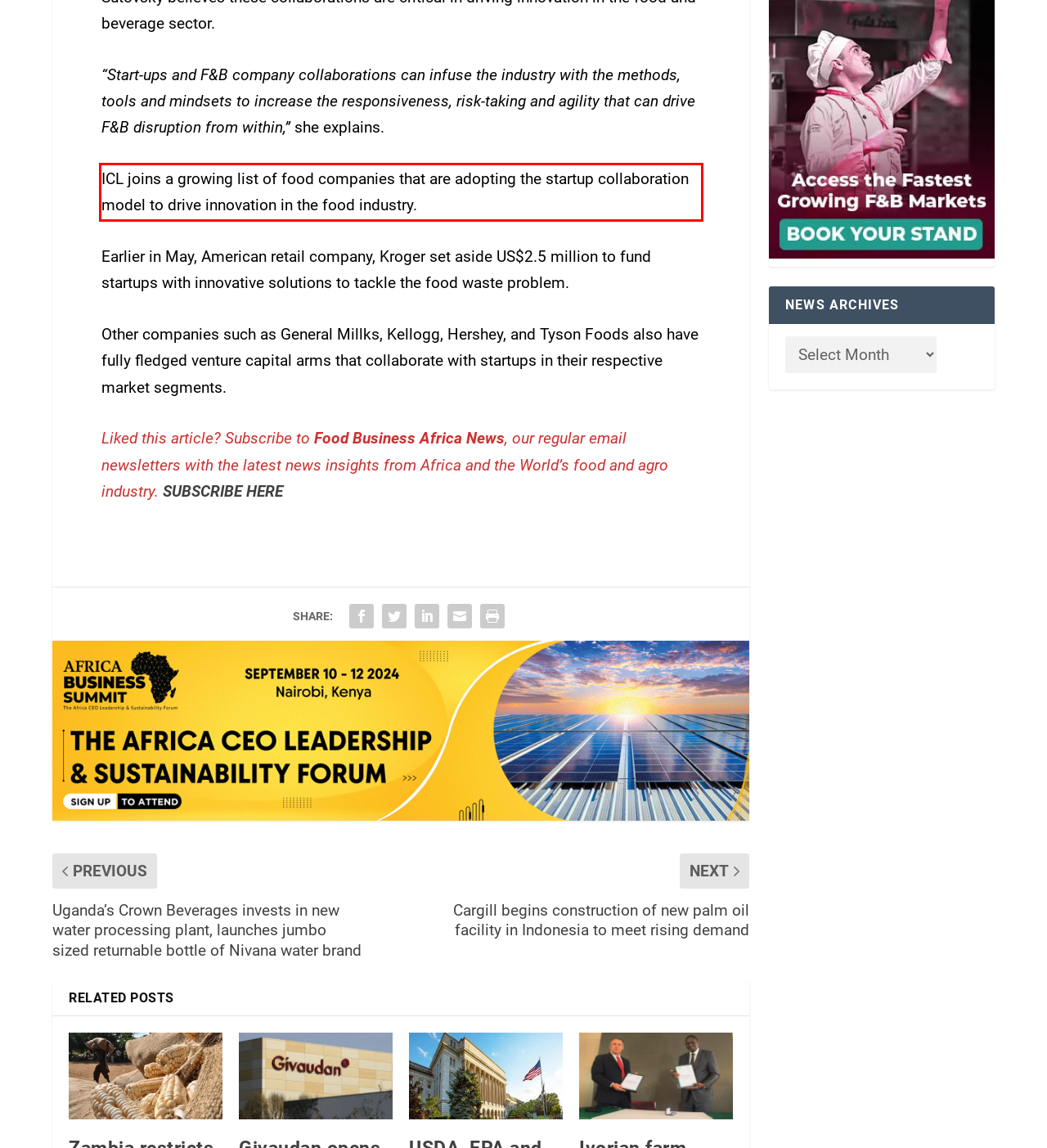Examine the webpage screenshot and use OCR to recognize and output the text within the red bounding box.

ICL joins a growing list of food companies that are adopting the startup collaboration model to drive innovation in the food industry.